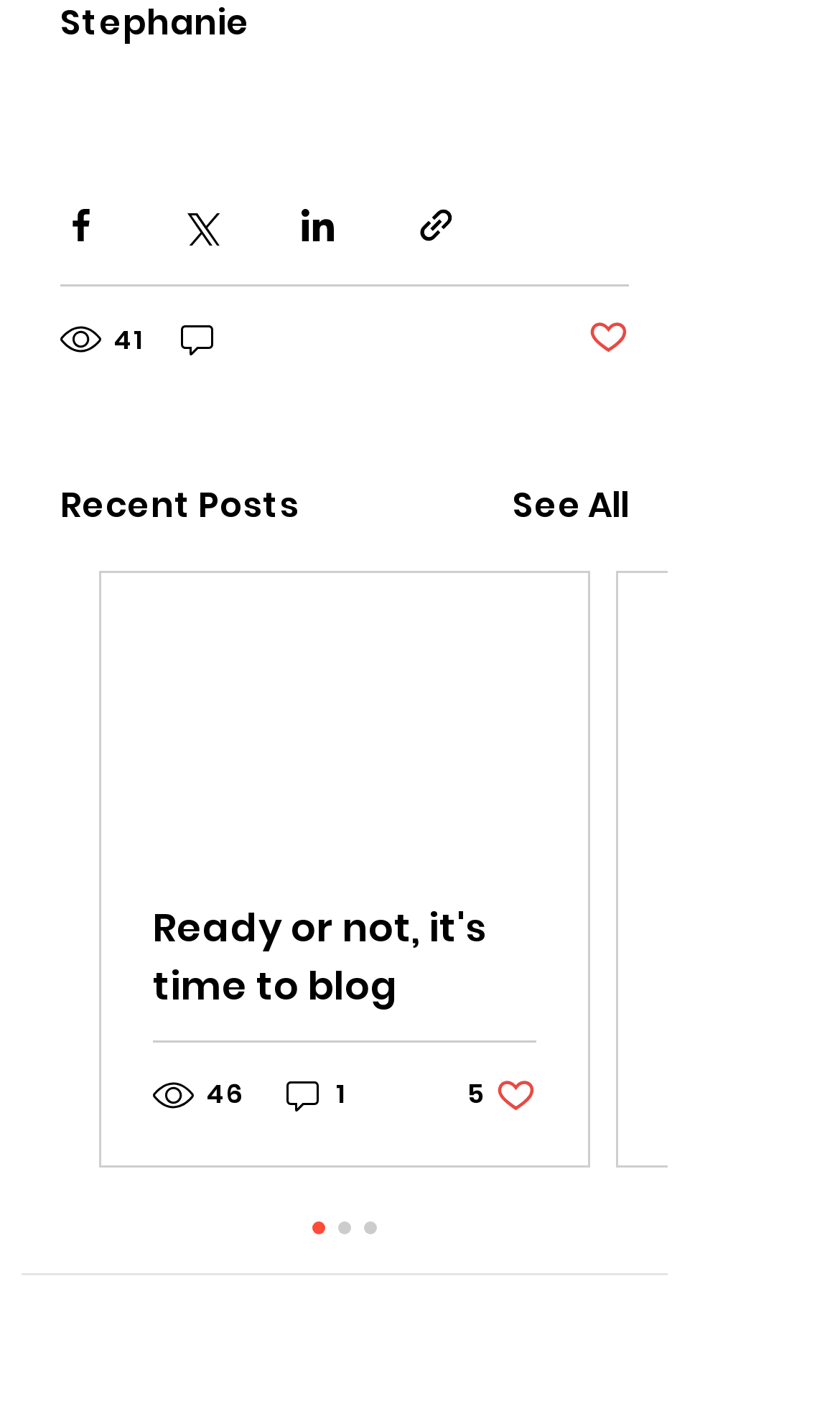Provide the bounding box coordinates of the UI element this sentence describes: "Post not marked as liked".

[0.7, 0.223, 0.749, 0.255]